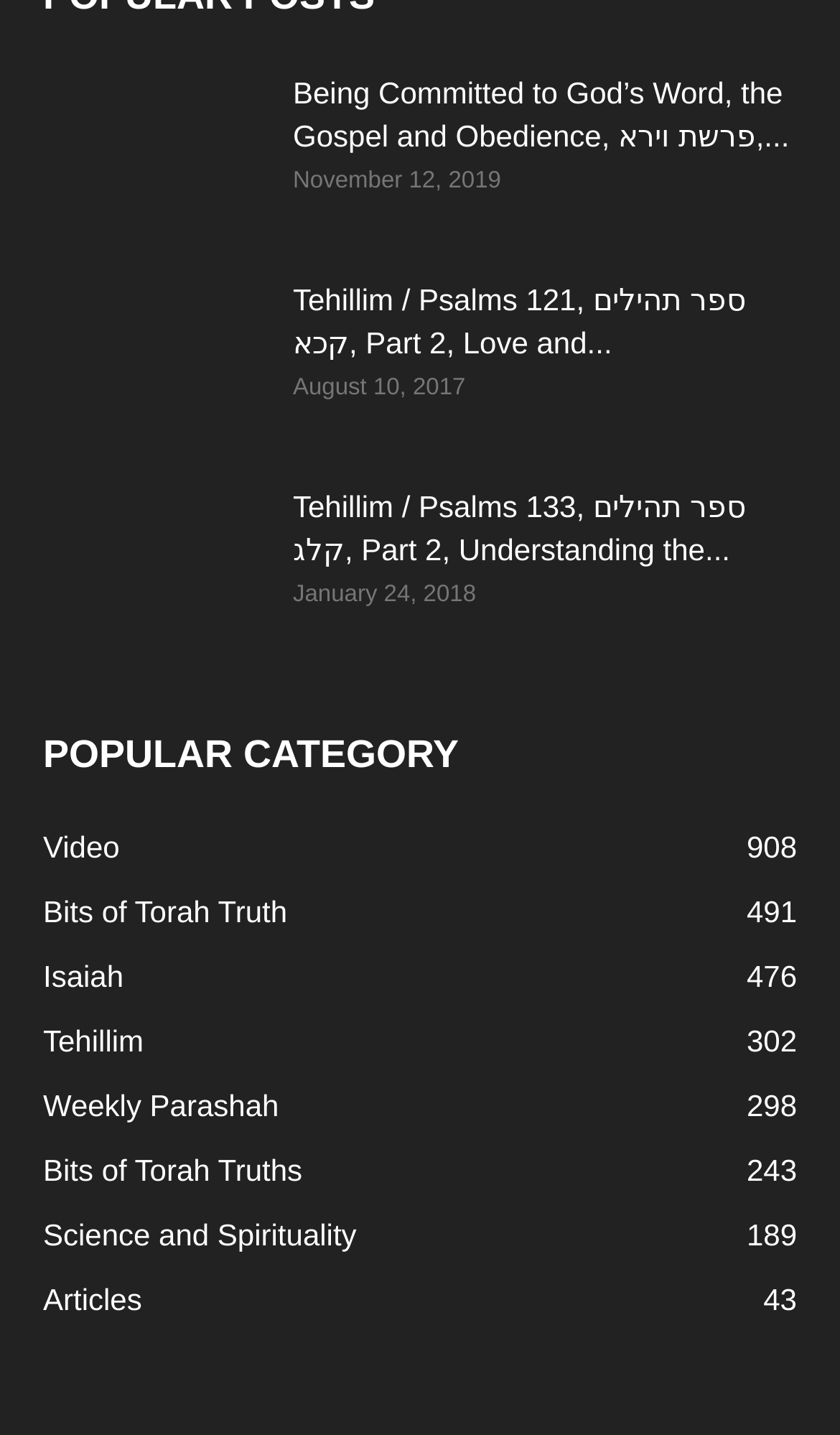Could you provide the bounding box coordinates for the portion of the screen to click to complete this instruction: "Browse the popular category"?

[0.051, 0.503, 0.949, 0.546]